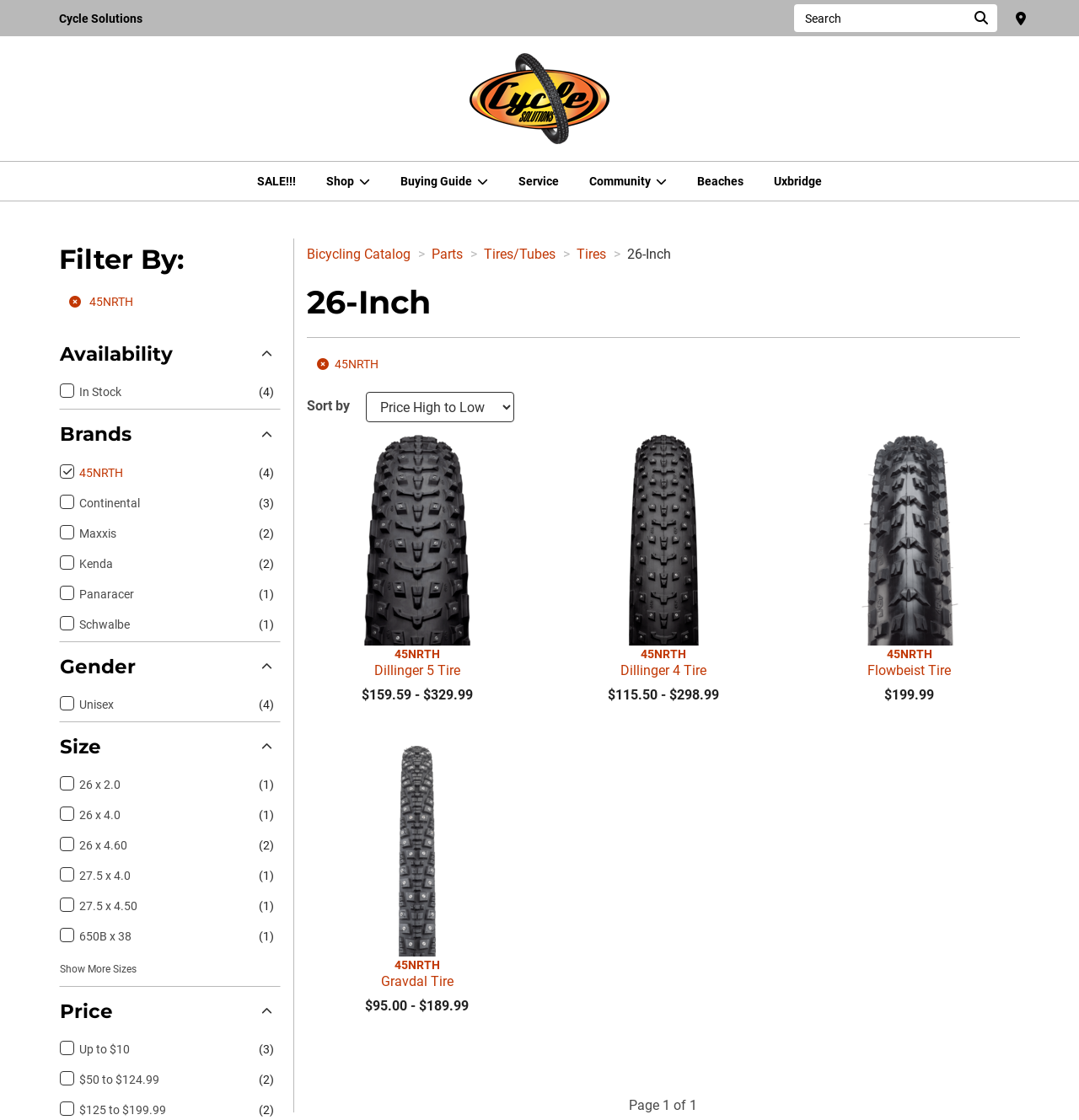Using the webpage screenshot, locate the HTML element that fits the following description and provide its bounding box: "45NRTH Dillinger 5 Tire".

[0.284, 0.577, 0.489, 0.607]